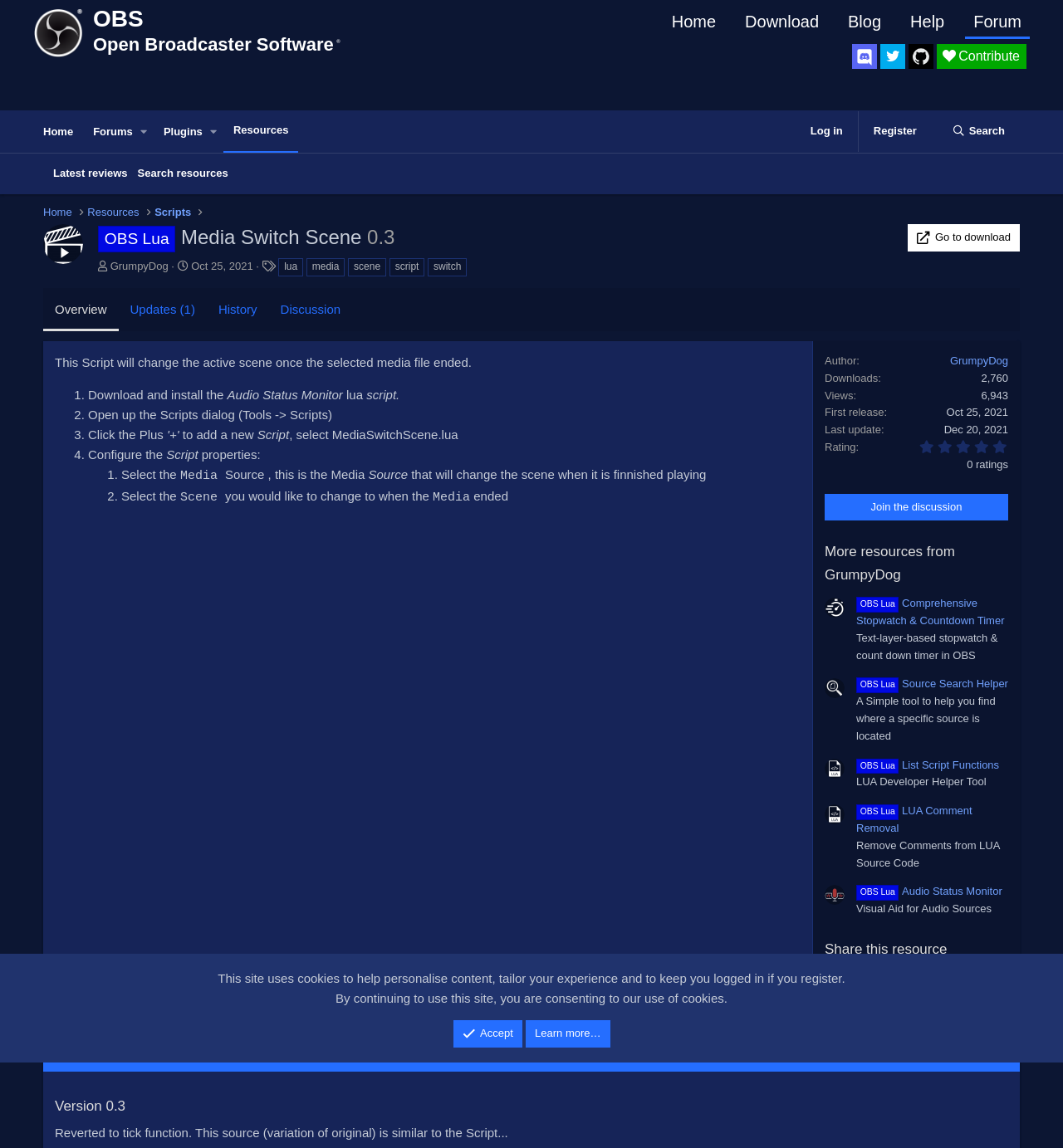Please specify the bounding box coordinates of the clickable section necessary to execute the following command: "Go to download".

[0.854, 0.195, 0.959, 0.219]